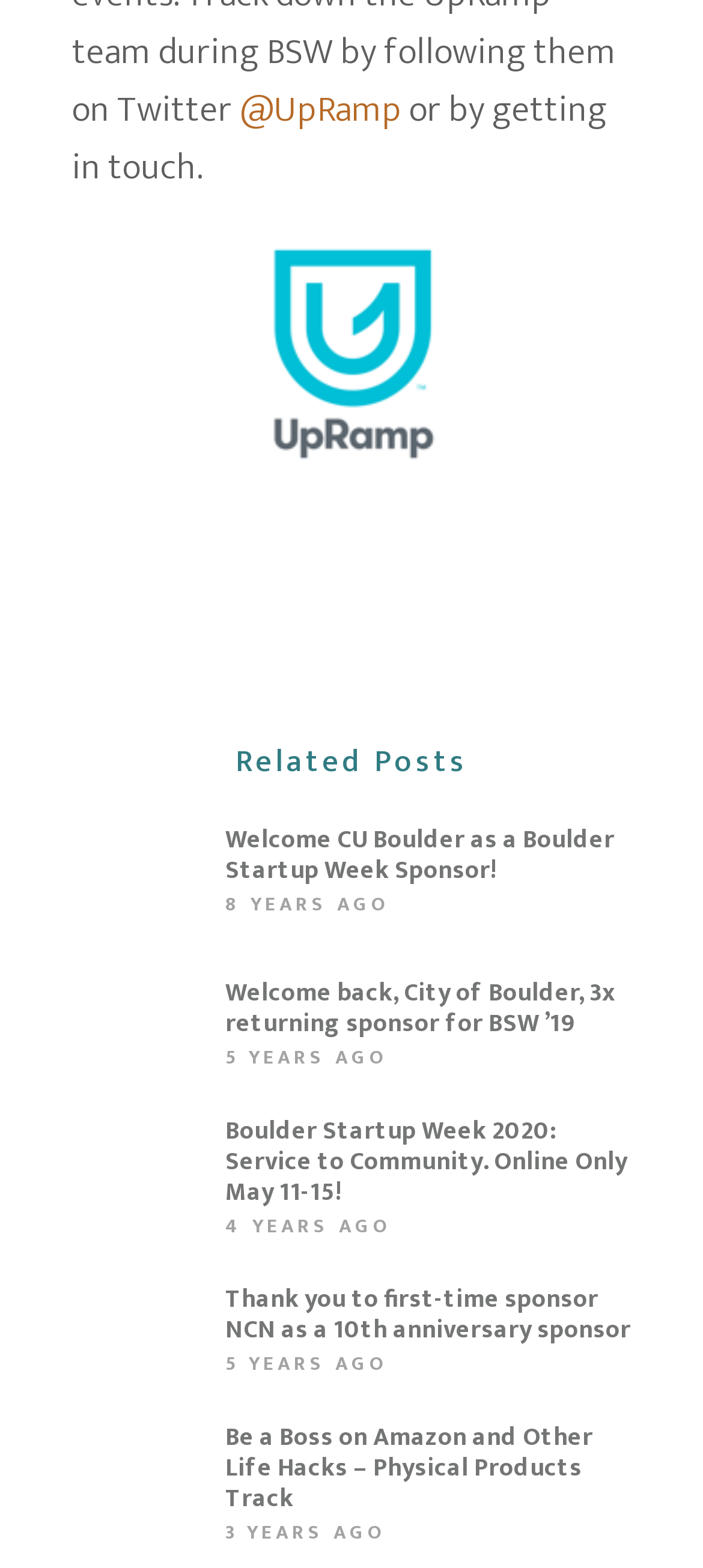Could you determine the bounding box coordinates of the clickable element to complete the instruction: "Click on the 'delphiandomine' link"? Provide the coordinates as four float numbers between 0 and 1, i.e., [left, top, right, bottom].

None